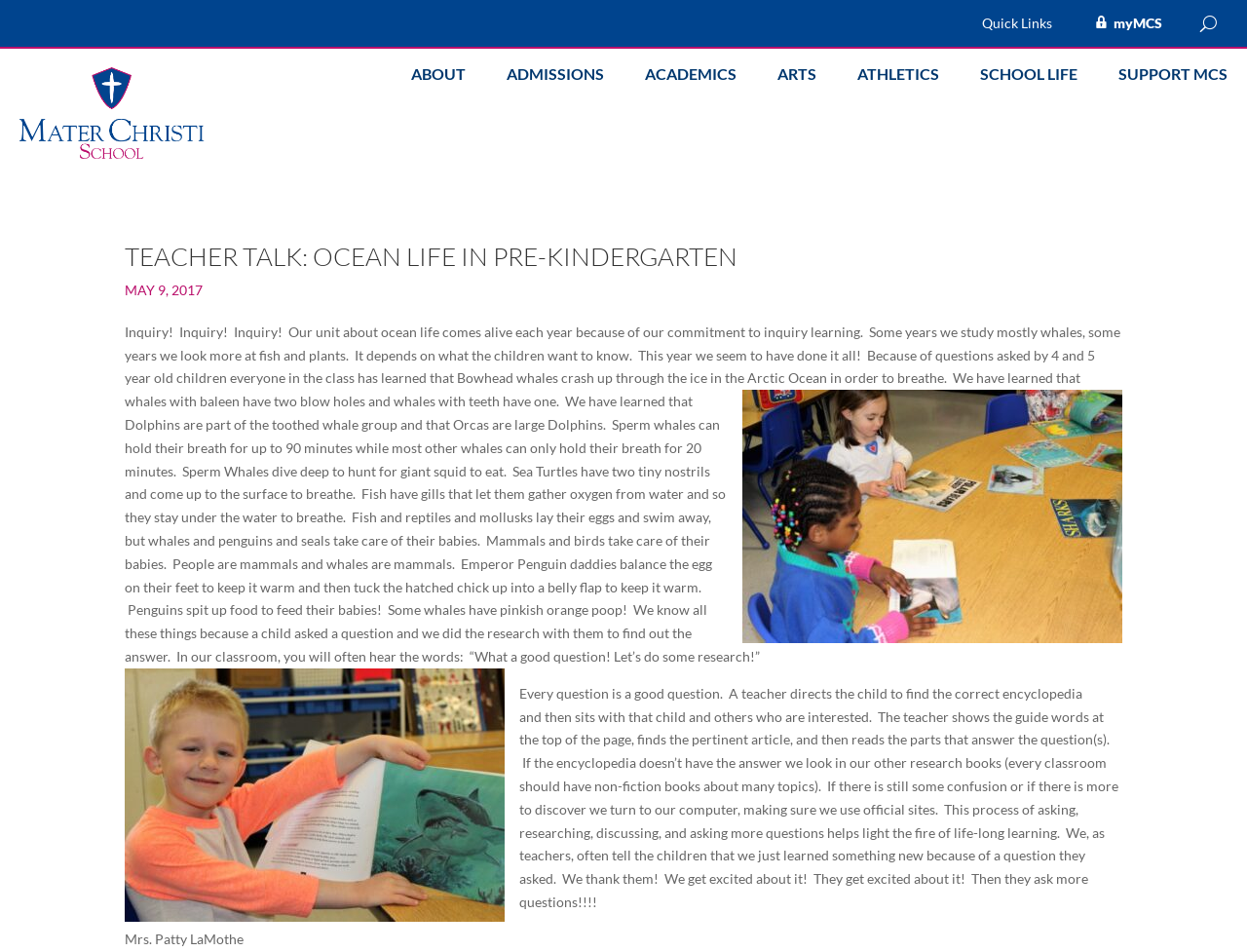Bounding box coordinates are specified in the format (top-left x, top-left y, bottom-right x, bottom-right y). All values are floating point numbers bounded between 0 and 1. Please provide the bounding box coordinate of the region this sentence describes: myMCS

[0.876, 0.017, 0.932, 0.04]